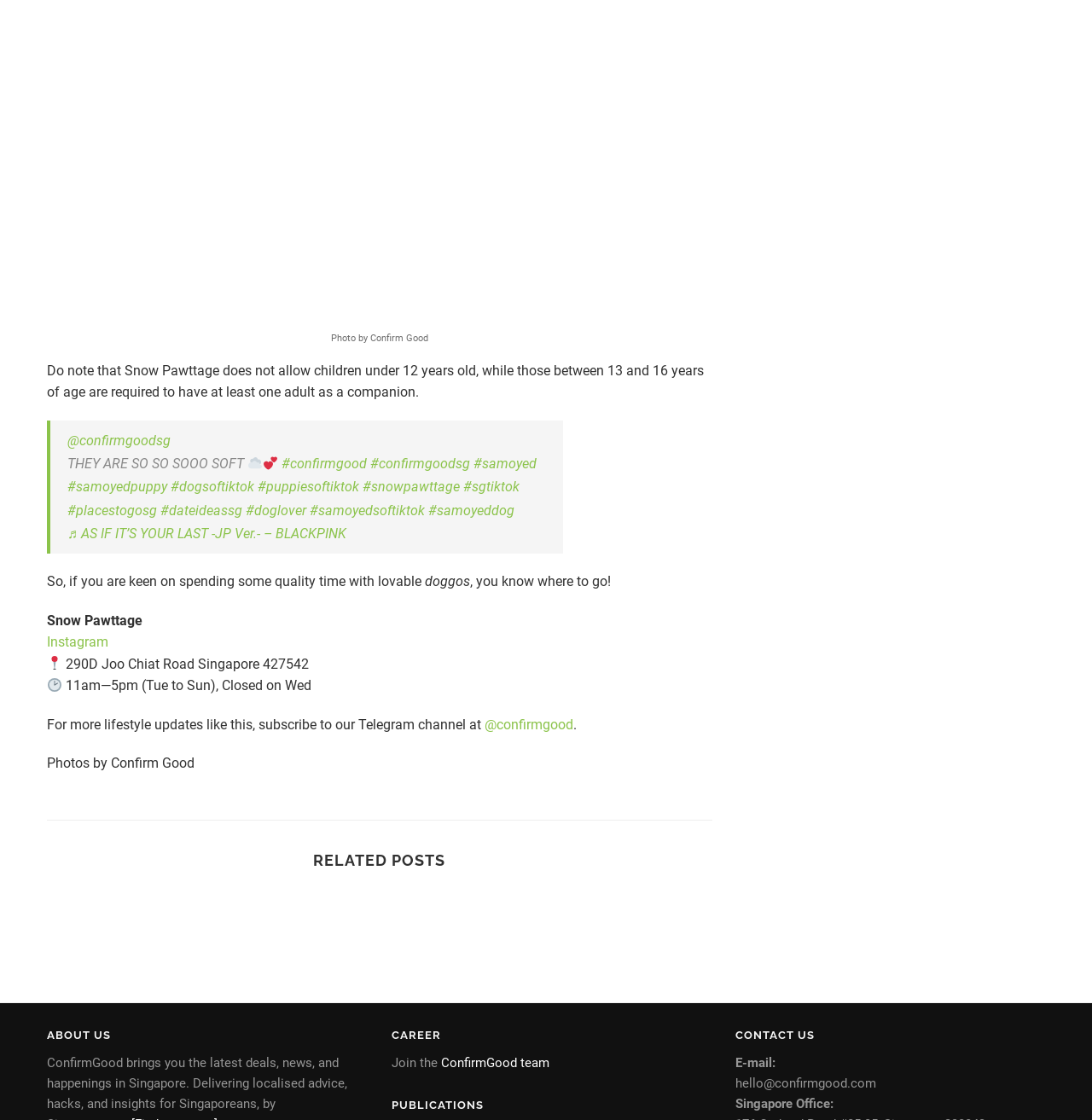Provide the bounding box coordinates of the UI element that matches the description: "#doglover".

[0.225, 0.448, 0.28, 0.463]